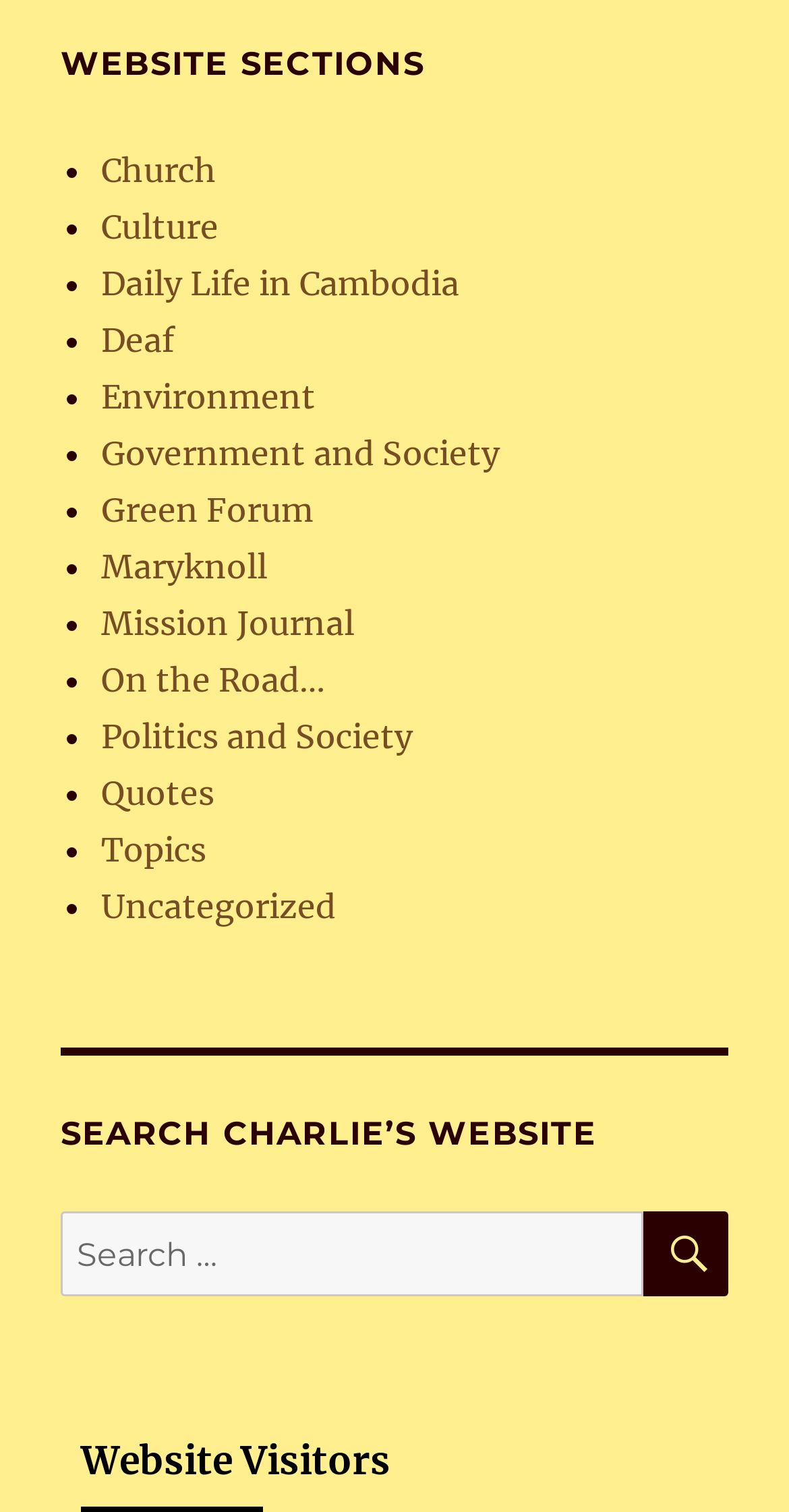Please determine the bounding box coordinates for the element that should be clicked to follow these instructions: "Click on the 'Environment' link".

[0.128, 0.249, 0.4, 0.276]